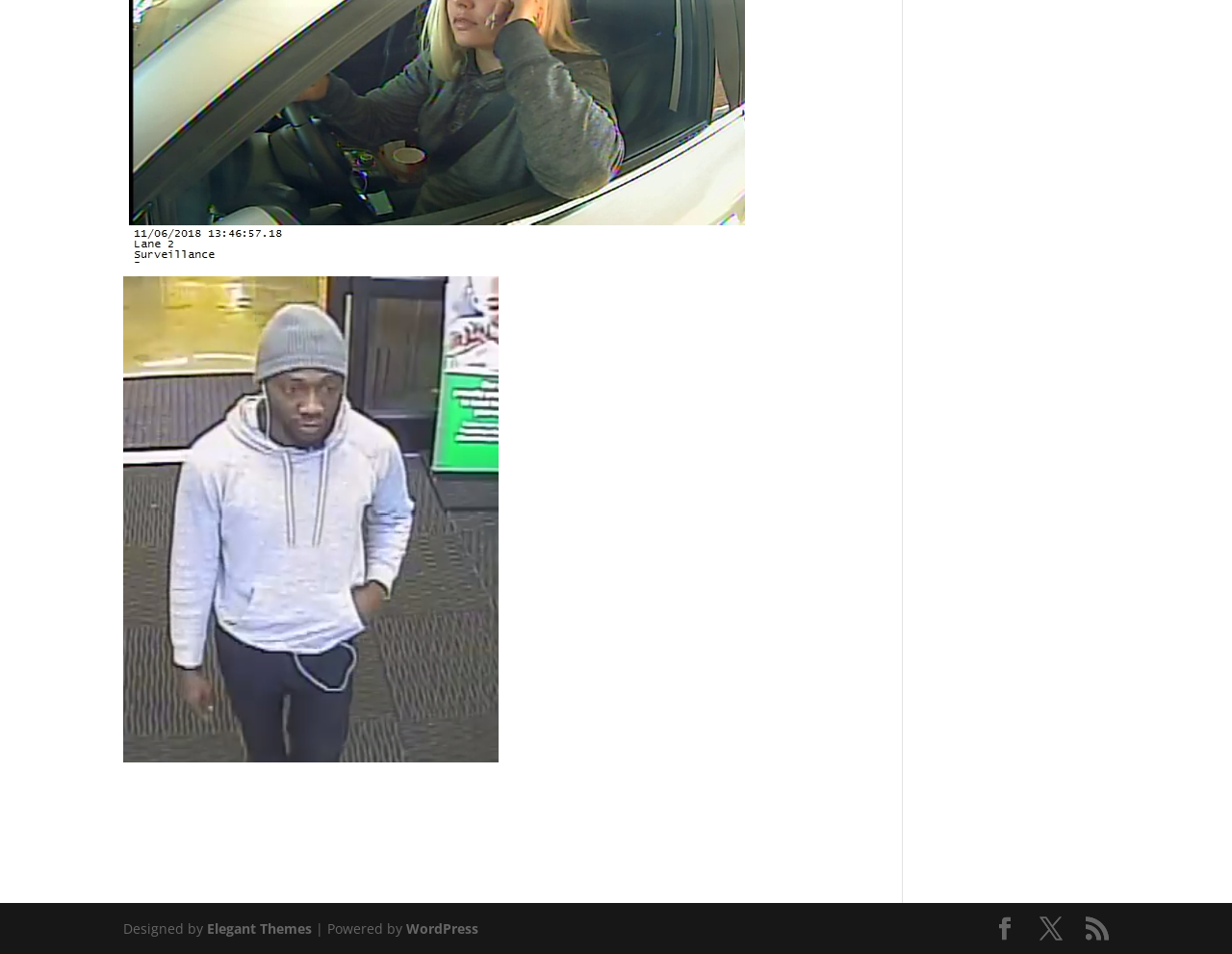Provide the bounding box coordinates of the HTML element this sentence describes: "RSS". The bounding box coordinates consist of four float numbers between 0 and 1, i.e., [left, top, right, bottom].

[0.881, 0.961, 0.9, 0.986]